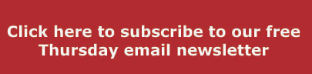Offer an in-depth caption for the image.

The image features a bold red banner with white text that reads, "Click here to subscribe to our free Thursday email newsletter." This call-to-action serves as an invitation for readers to engage with the content provided by Cleveland Classical, encouraging them to sign up for weekly updates. The prominent design highlights the importance of staying informed about the latest news, events, and articles related to classical music in Cleveland.